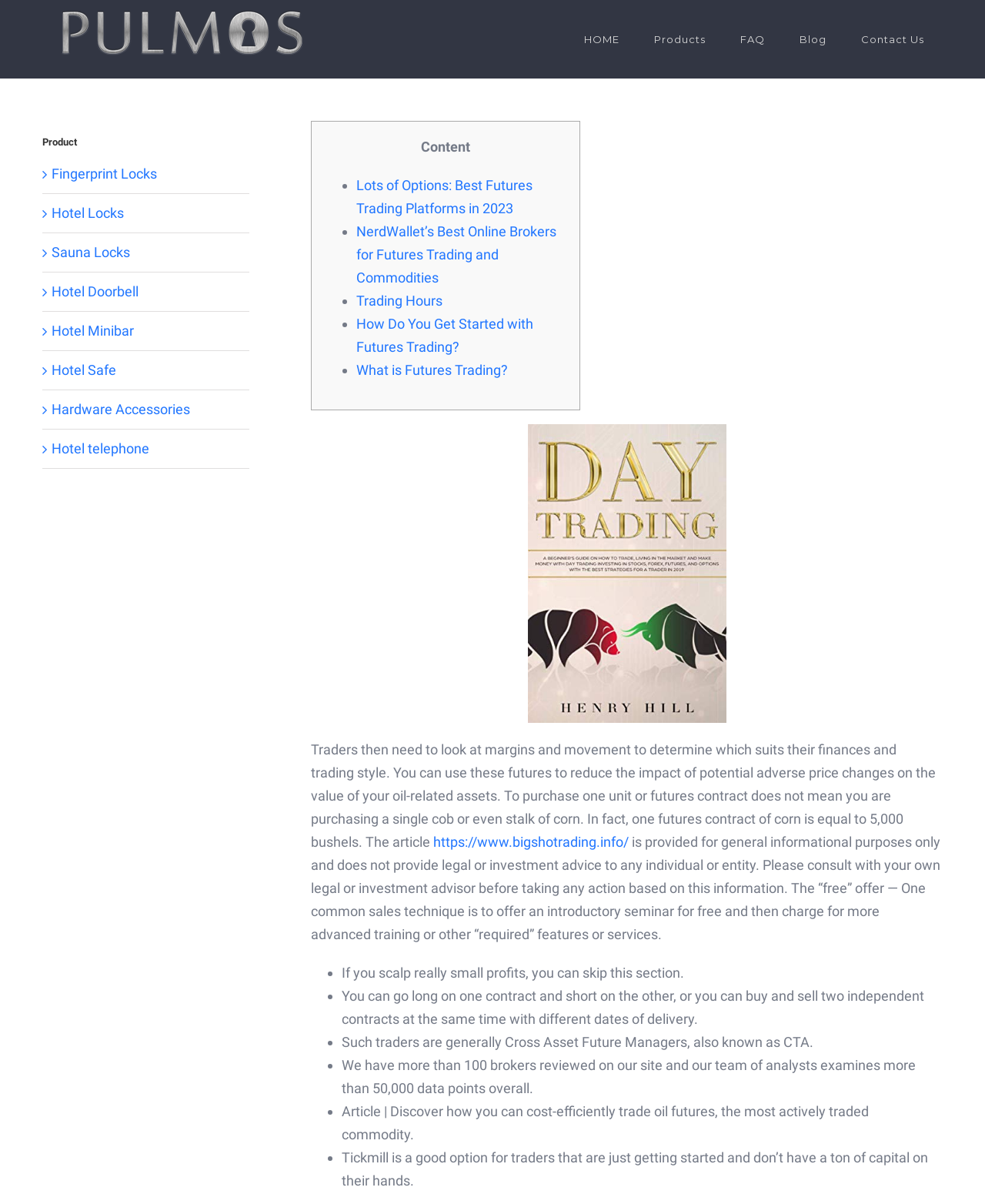Carefully examine the image and provide an in-depth answer to the question: What is the purpose of the 'Contact Us' link?

The 'Contact Us' link is likely intended to allow users to get in touch with the website or its administrators, possibly to ask questions, provide feedback, or request more information.